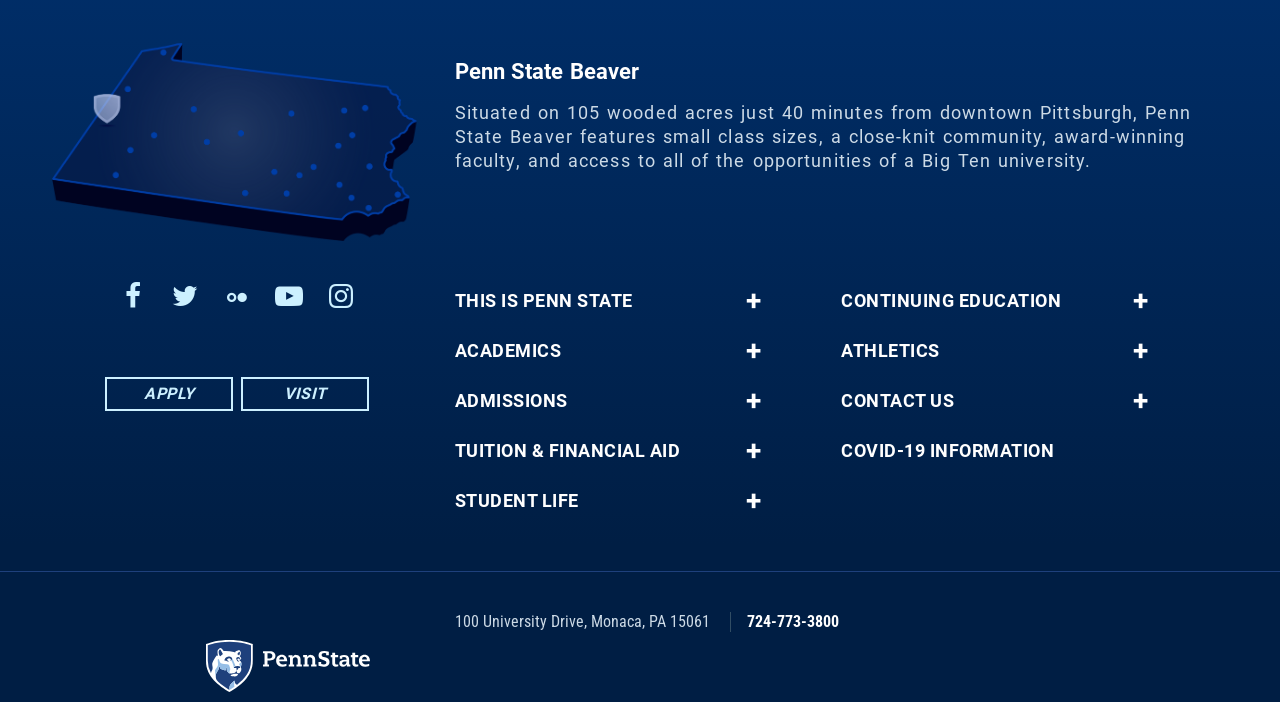Determine the bounding box coordinates for the clickable element required to fulfill the instruction: "Search for something". Provide the coordinates as four float numbers between 0 and 1, i.e., [left, top, right, bottom].

None